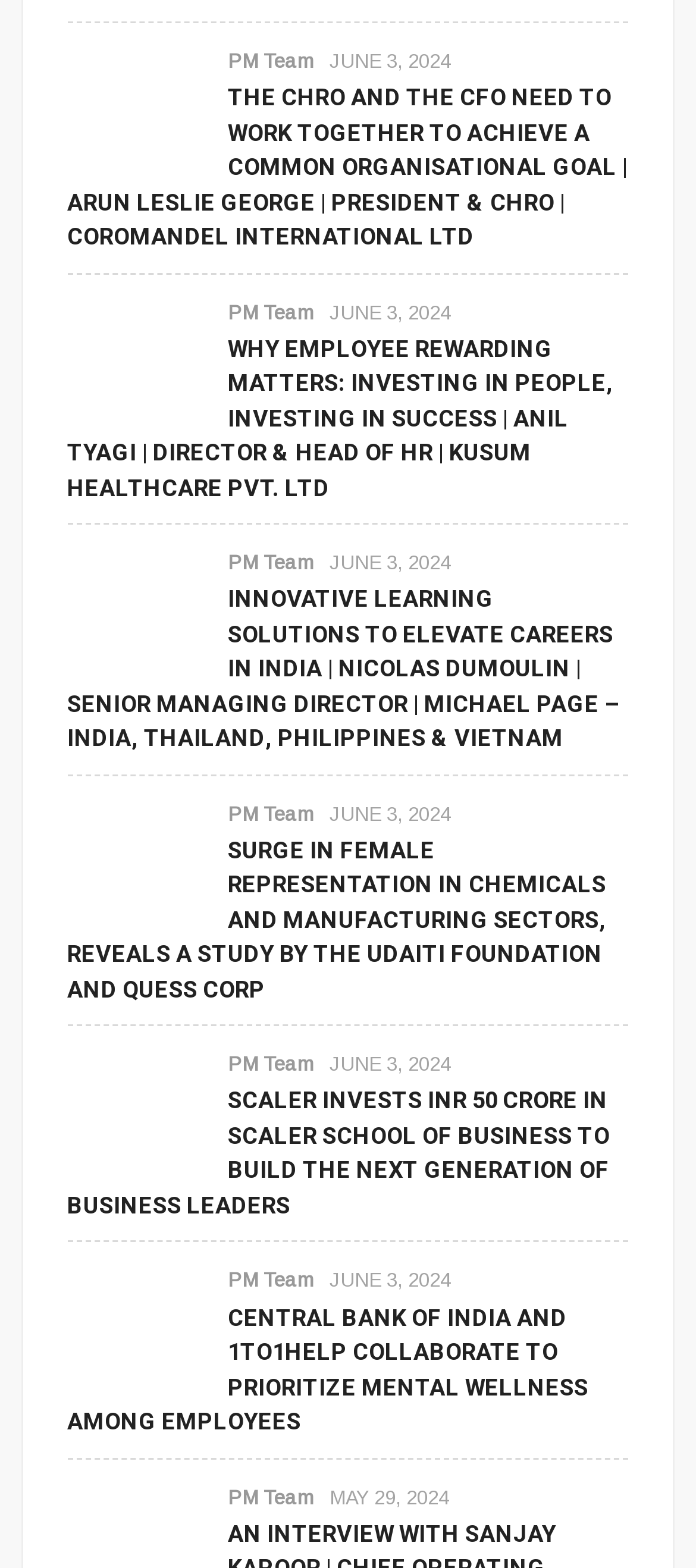Determine the bounding box coordinates of the target area to click to execute the following instruction: "Click on the 'SURGE IN FEMALE REPRESENTATION IN CHEMICALS AND MANUFACTURING SECTORS, REVEALS A STUDY BY THE UDAITI FOUNDATION AND QUESS CORP' link."

[0.097, 0.531, 0.903, 0.642]